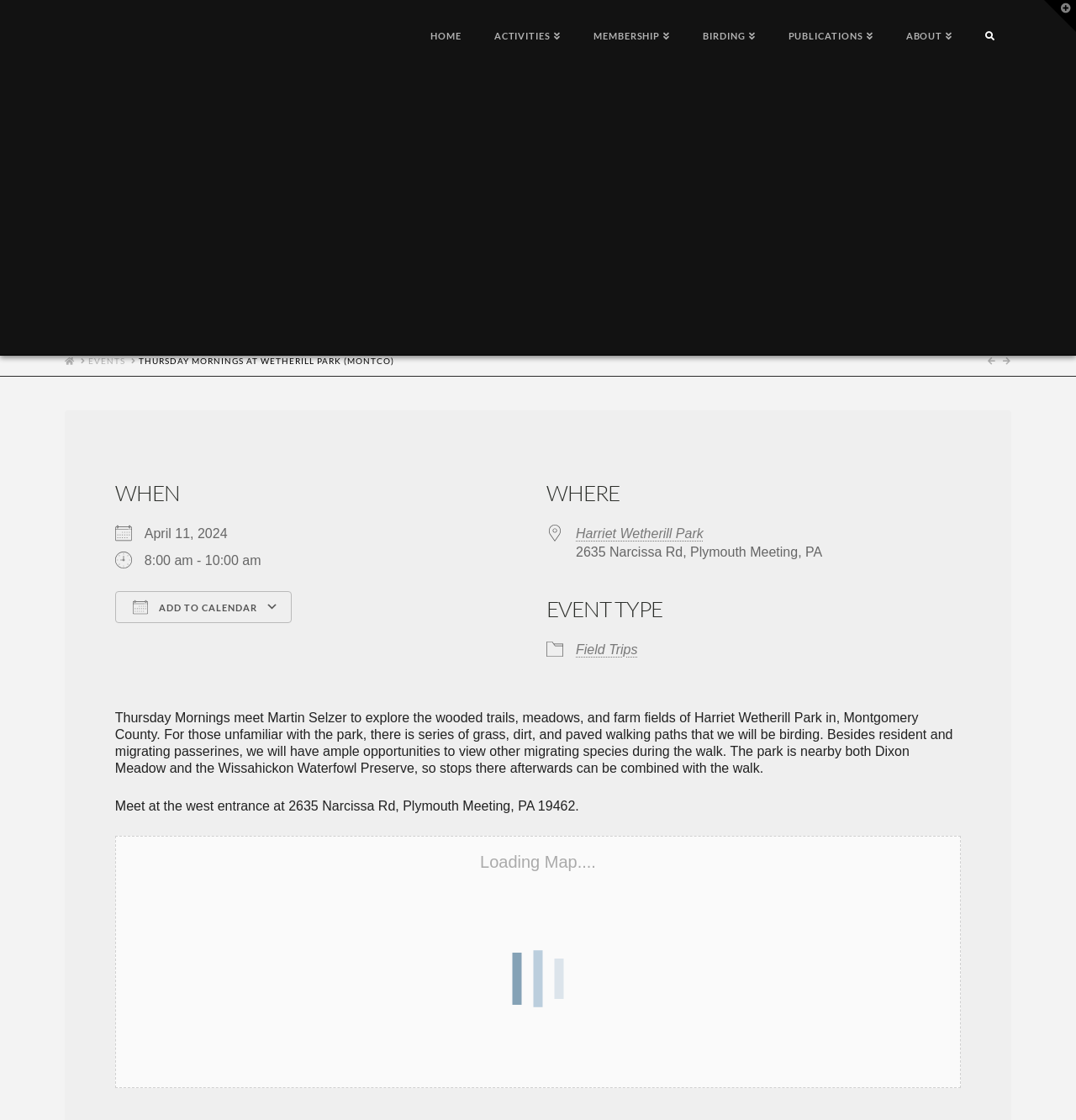Describe the webpage meticulously, covering all significant aspects.

The webpage is about Thursday Mornings at Wetherill Park, an event organized by the Delaware Valley Ornithological Club. At the top, there is a logo of the club, which is an image with a link to the club's homepage. 

Below the logo, there is a navigation menu with links to different sections of the website, including HOME, ACTIVITIES, MEMBERSHIP, BIRDING, PUBLICATIONS, and ABOUT. 

On the left side, there is a breadcrumb navigation section, which shows the current page's location within the website's hierarchy. It includes links to the EVENTS section and the current page, Thursday Mornings at Wetherill Park.

The main content of the page is divided into several sections. The first section is about the event's details, including the date, time, and location. There are buttons to add the event to a calendar and links to download the event in different formats. 

Below the event details, there are three sections: WHERE, EVENT TYPE, and a description of the event. The WHERE section includes a link to the location, Harriet Wetherill Park, and its address. The EVENT TYPE section indicates that this is a Field Trip. The description section provides more information about the event, including what to expect during the walk and the location's features.

At the bottom of the page, there is a map loading section, which is currently displaying a "Loading Map..." message. Next to it, there is an image, likely a map or a picture related to the event. 

On the top right corner, there is a button to toggle the widget bar, which is currently not expanded.